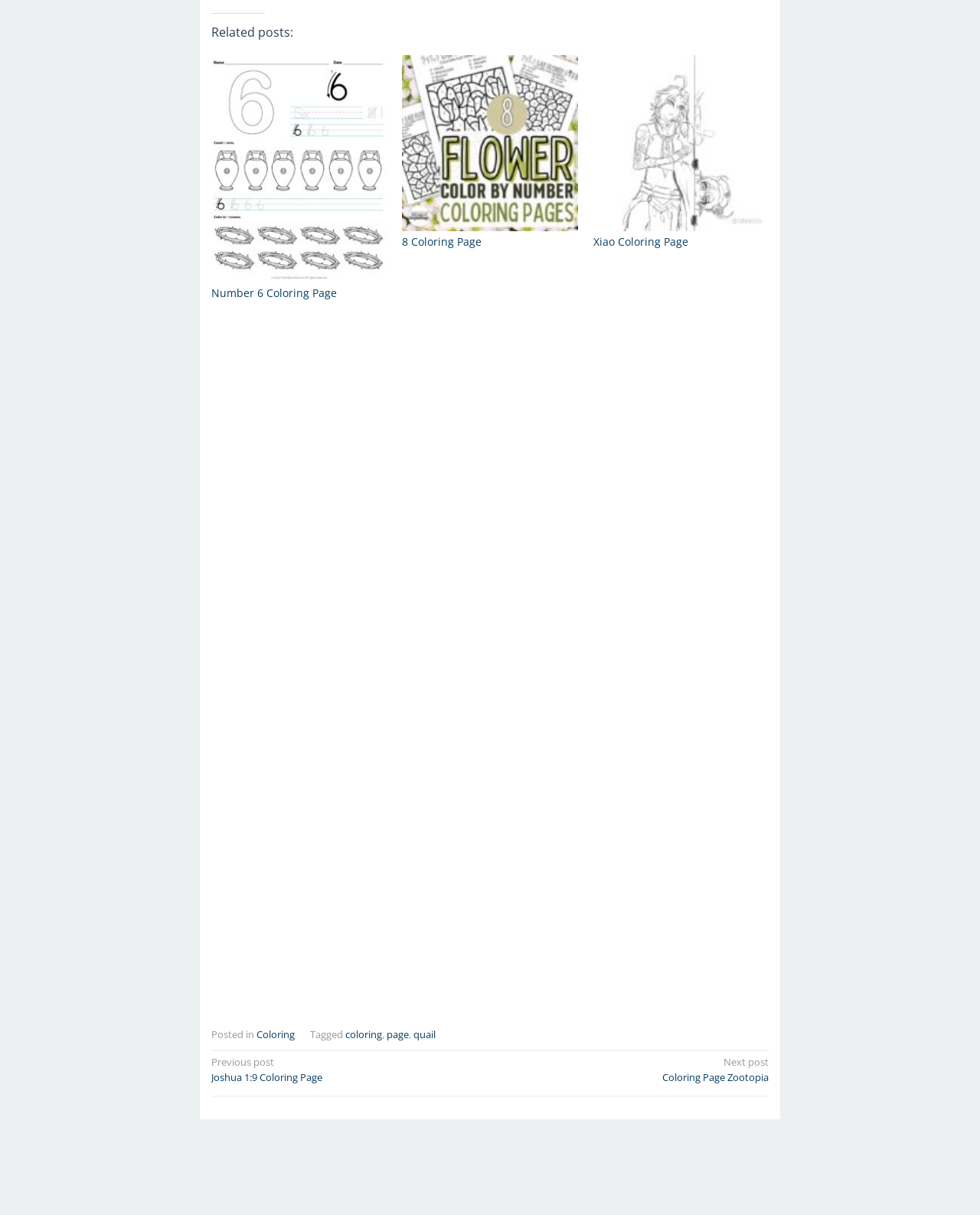Reply to the question with a brief word or phrase: What is the title of the previous post?

Joshua 1:9 Coloring Page